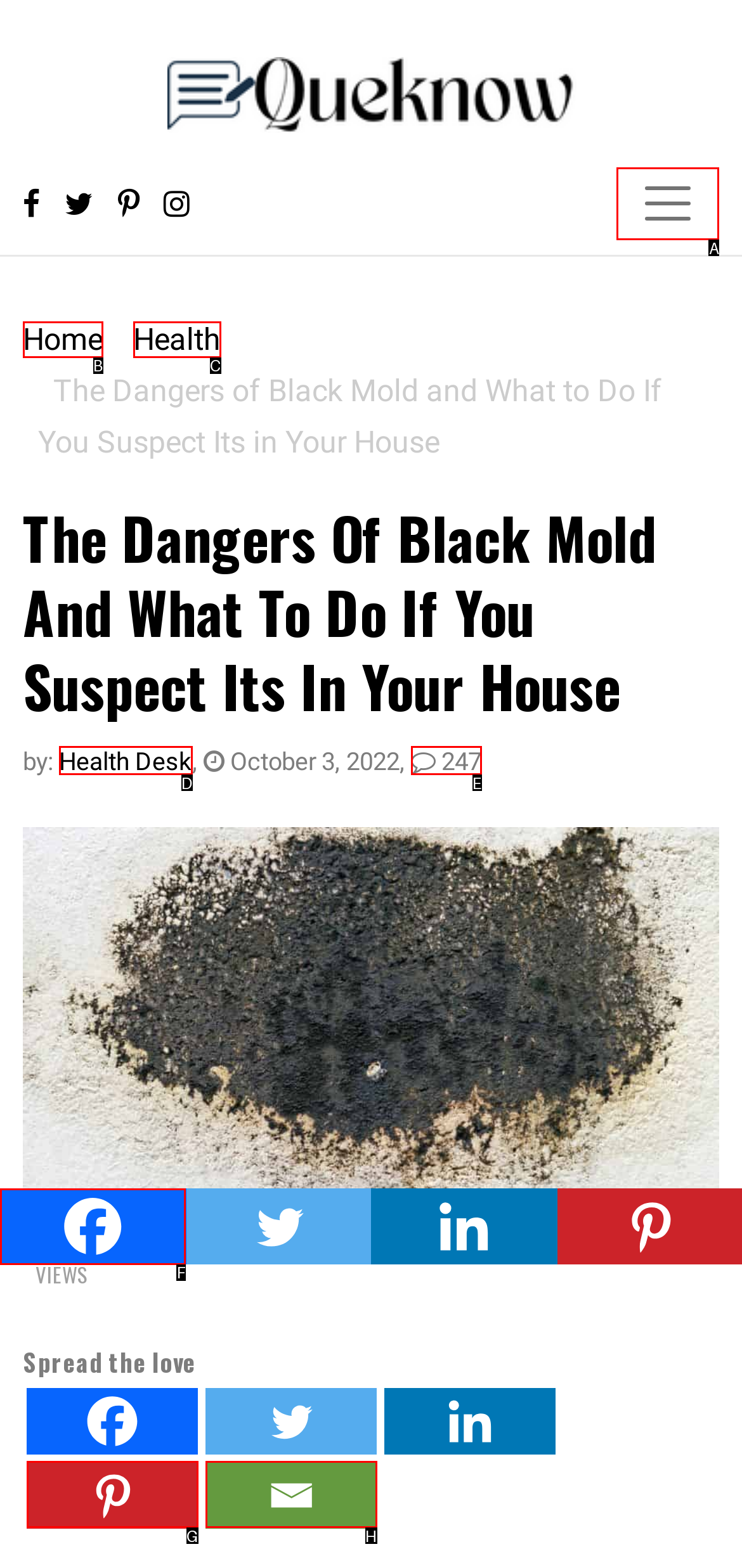Identify the correct UI element to click for this instruction: Toggle navigation
Respond with the appropriate option's letter from the provided choices directly.

A